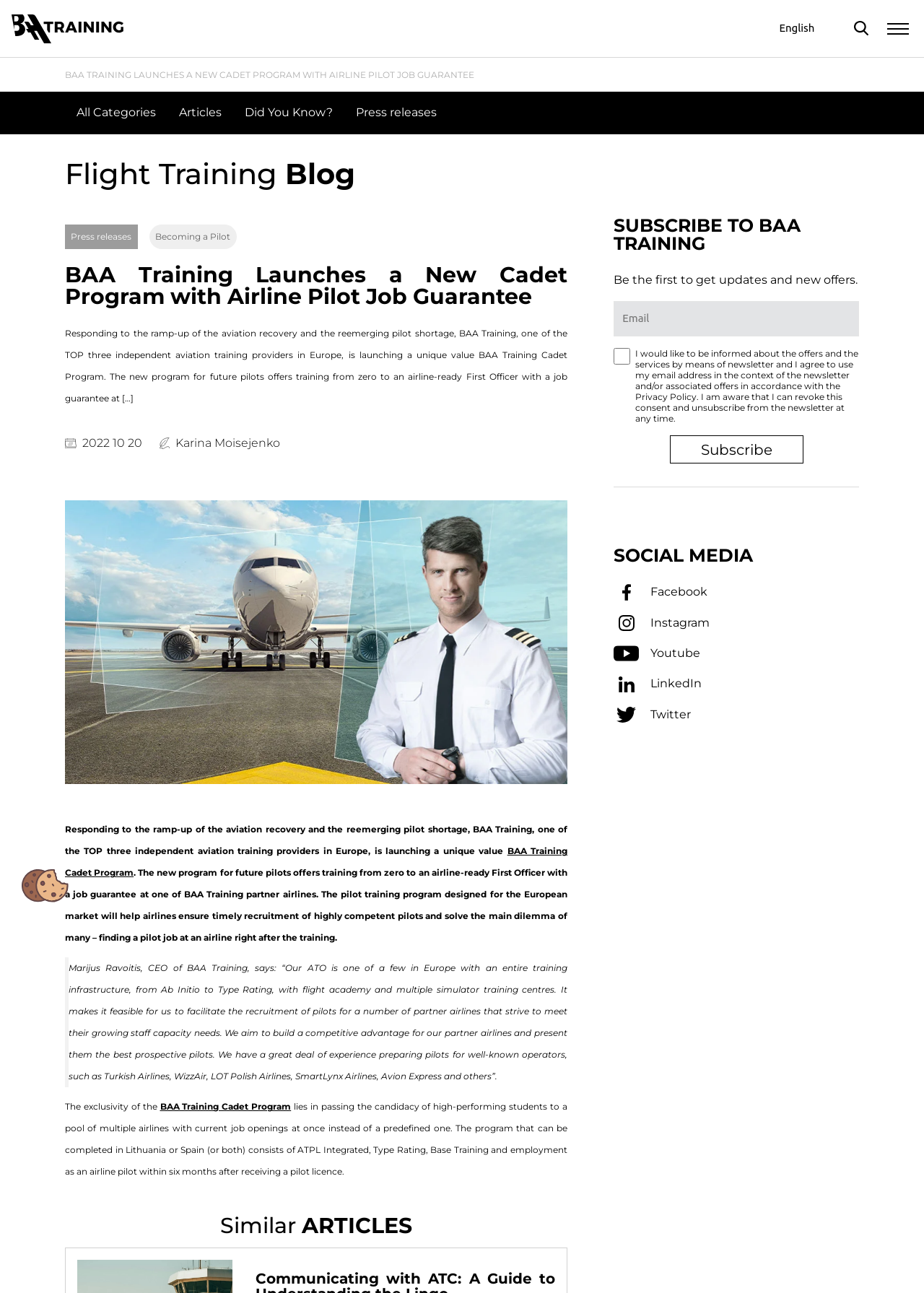Provide a short answer using a single word or phrase for the following question: 
What is the name of the aviation training provider?

BAA Training